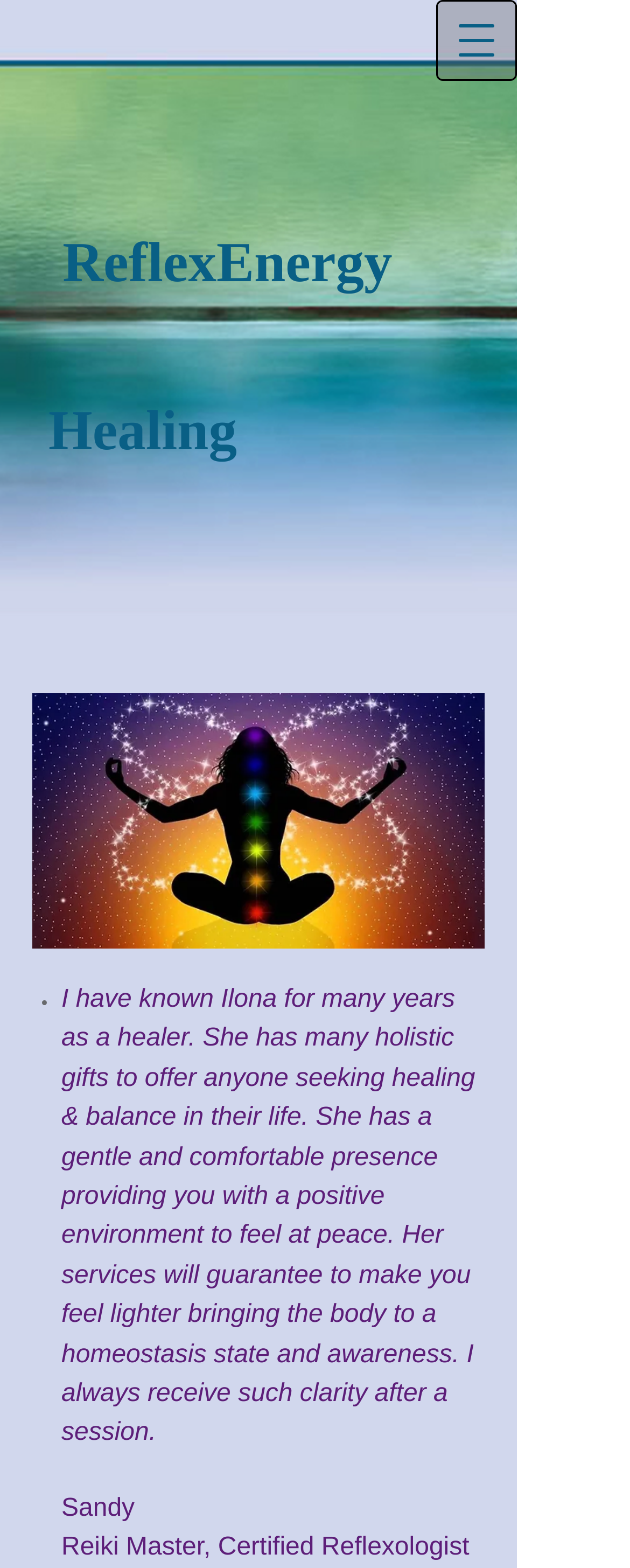What is the profession of the person who wrote the testimonial?
Can you provide a detailed and comprehensive answer to the question?

I found the profession by looking at the text below the name 'Sandy', which mentions 'Reiki Master, Certified Reflexologist'.